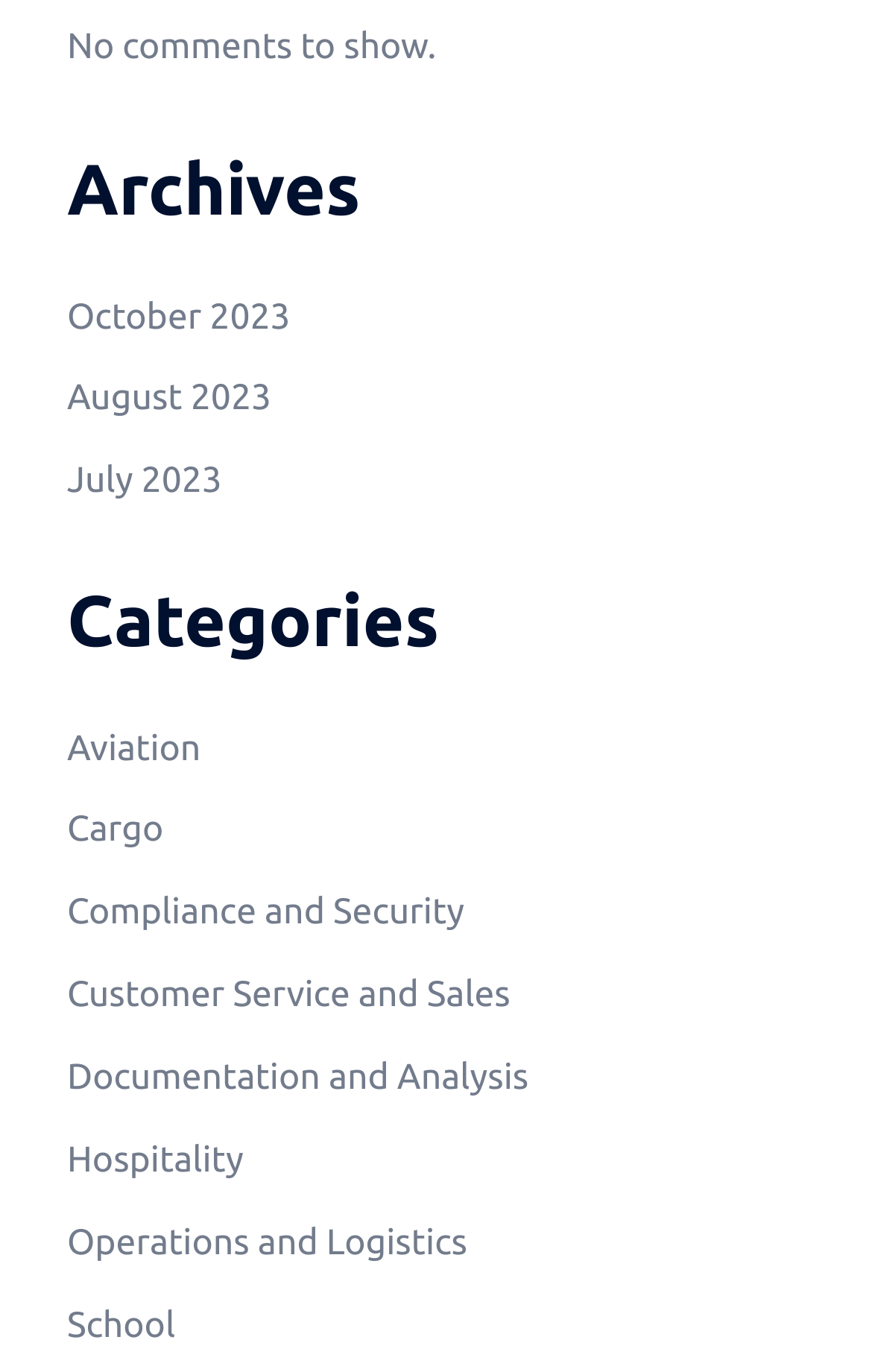Refer to the image and offer a detailed explanation in response to the question: What is the first month listed under Archives?

I looked at the list of links under the 'Archives' heading and found that the first one is 'October 2023'.